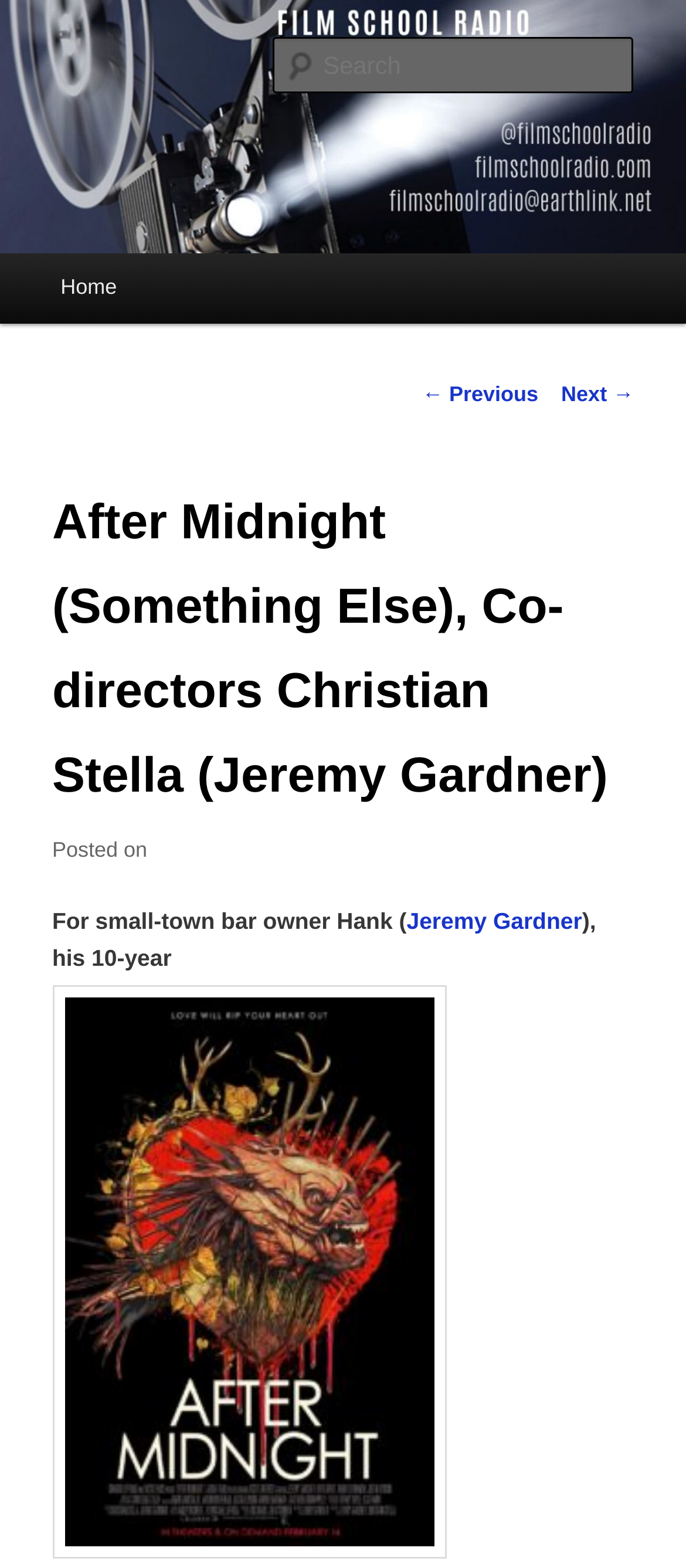Using the format (top-left x, top-left y, bottom-right x, bottom-right y), and given the element description, identify the bounding box coordinates within the screenshot: Home

[0.051, 0.161, 0.208, 0.206]